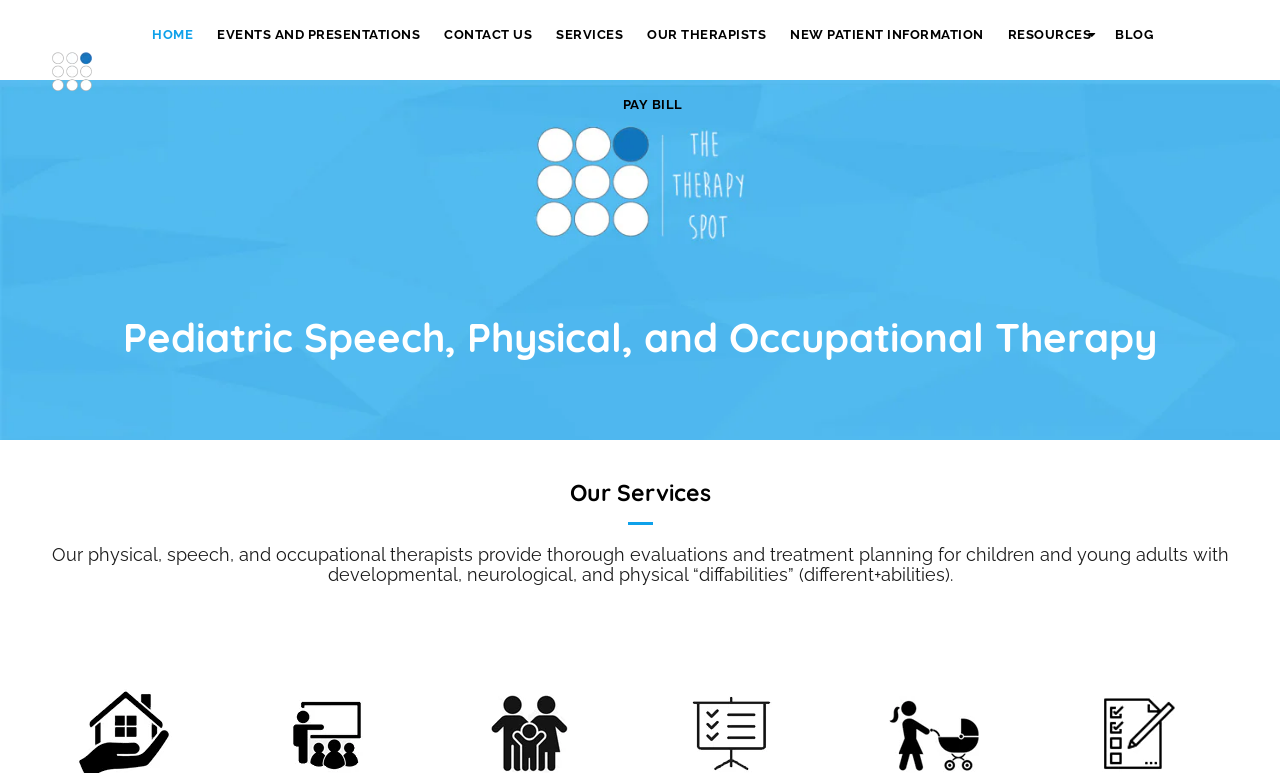Given the element description "PAY BILL", identify the bounding box of the corresponding UI element.

[0.479, 0.091, 0.541, 0.181]